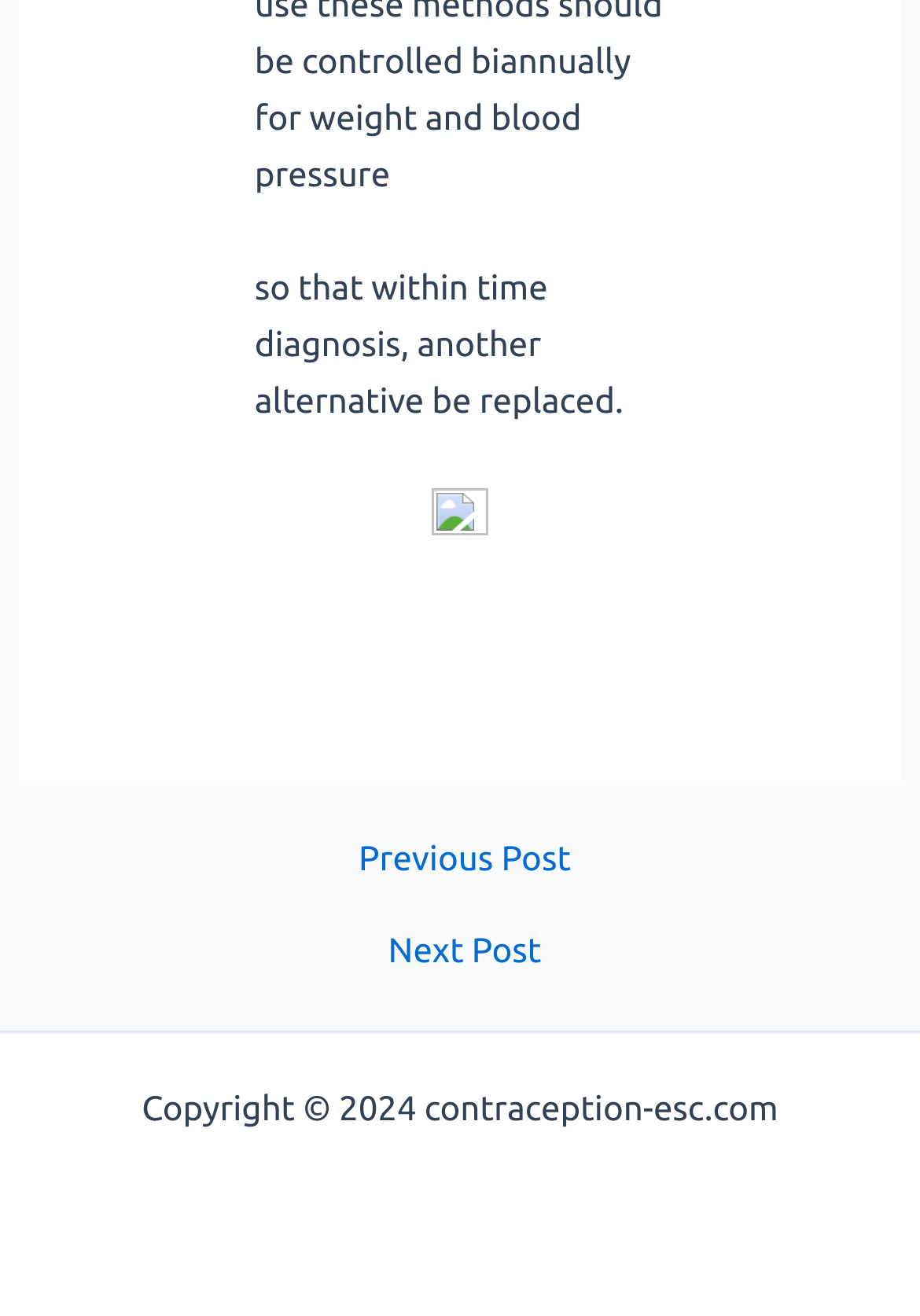What is the theme of the previous post?
By examining the image, provide a one-word or phrase answer.

Unknown